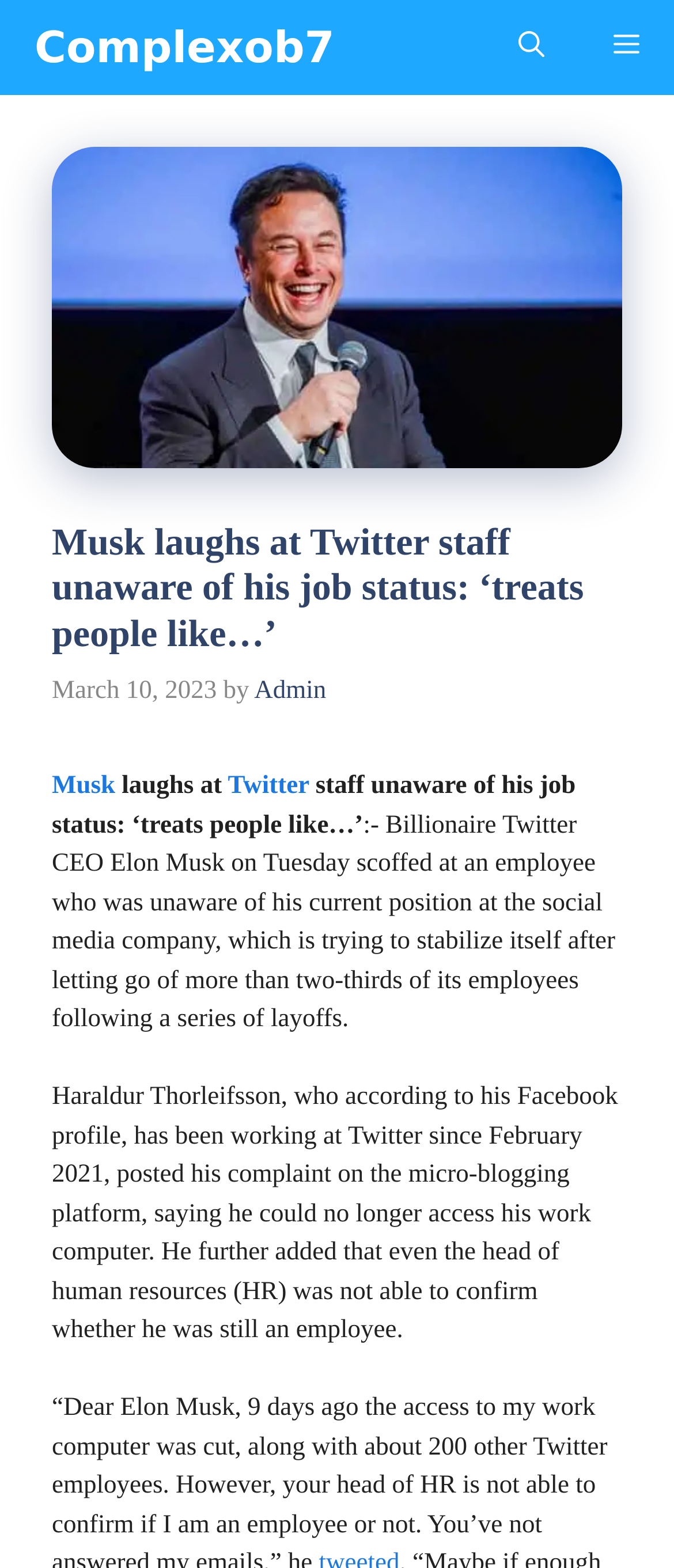Answer this question in one word or a short phrase: What is the date mentioned in the article?

March 10, 2023